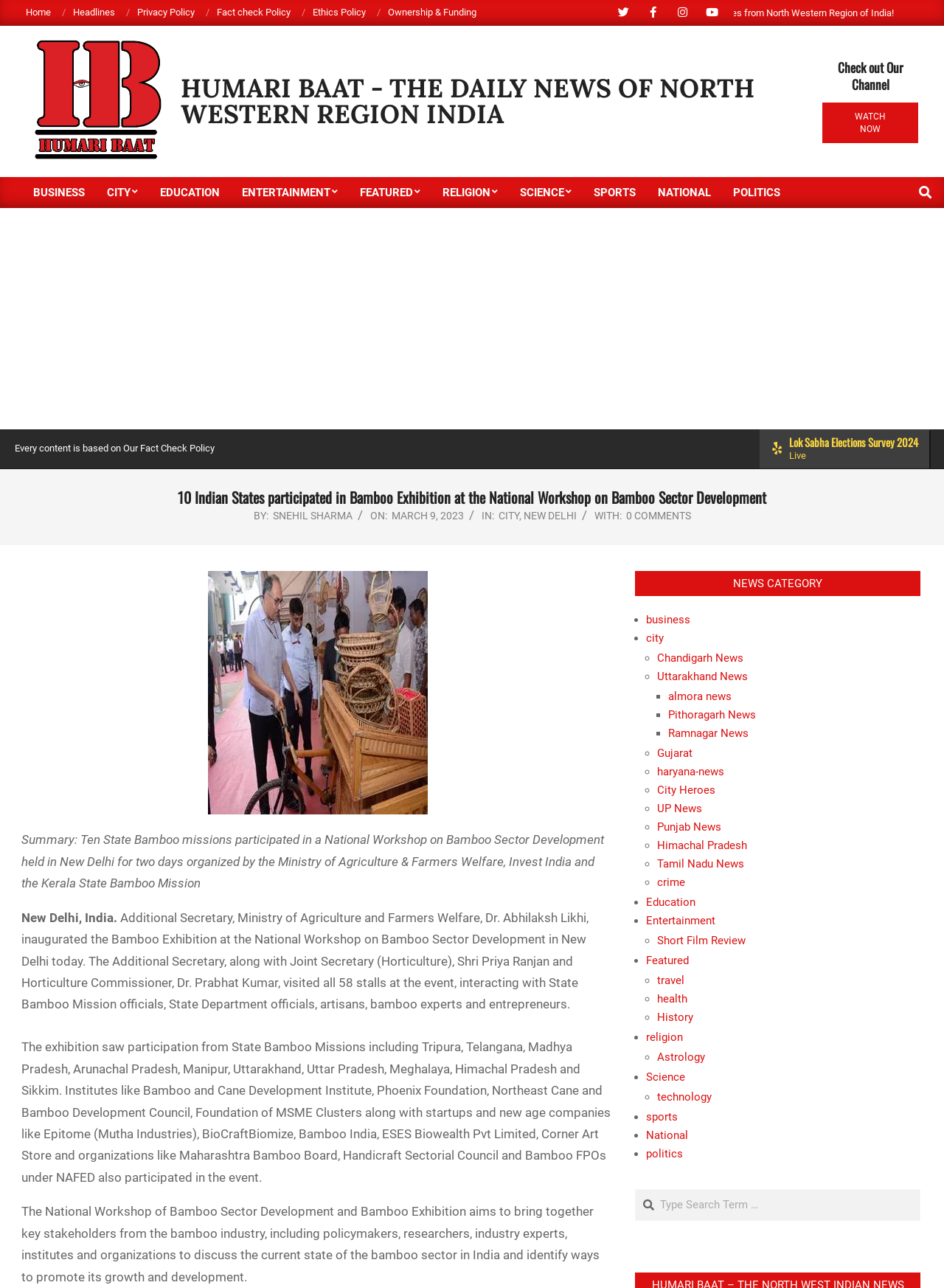Construct a comprehensive description capturing every detail on the webpage.

This webpage is a news article from Humari Baat, a daily news portal focused on the North Western Region of India. At the top, there is a navigation menu with links to various sections, including Home, Headlines, Privacy Policy, and more. Below this, there is a banner with the website's logo and a tagline.

On the left side, there is a vertical menu with links to different news categories, such as Business, City, Education, and Sports. Next to this menu, there is a search bar where users can type in keywords to search for specific news articles.

The main content of the webpage is an article about a National Workshop on Bamboo Sector Development, which was attended by 10 Indian states. The article is accompanied by an image of the bamboo exhibition in New Delhi. The text is divided into several paragraphs, with headings and subheadings that provide details about the event, including the participants, the exhibition, and the goals of the workshop.

On the right side of the webpage, there is a section with links to related news articles, categorized by location, such as Chandigarh News, Uttarakhand News, and Almora News. There are also links to other news categories, such as Business and City.

At the bottom of the webpage, there is a section with additional information about the article, including the author's name, the date of publication, and the number of comments. There is also a link to watch a video related to the article.